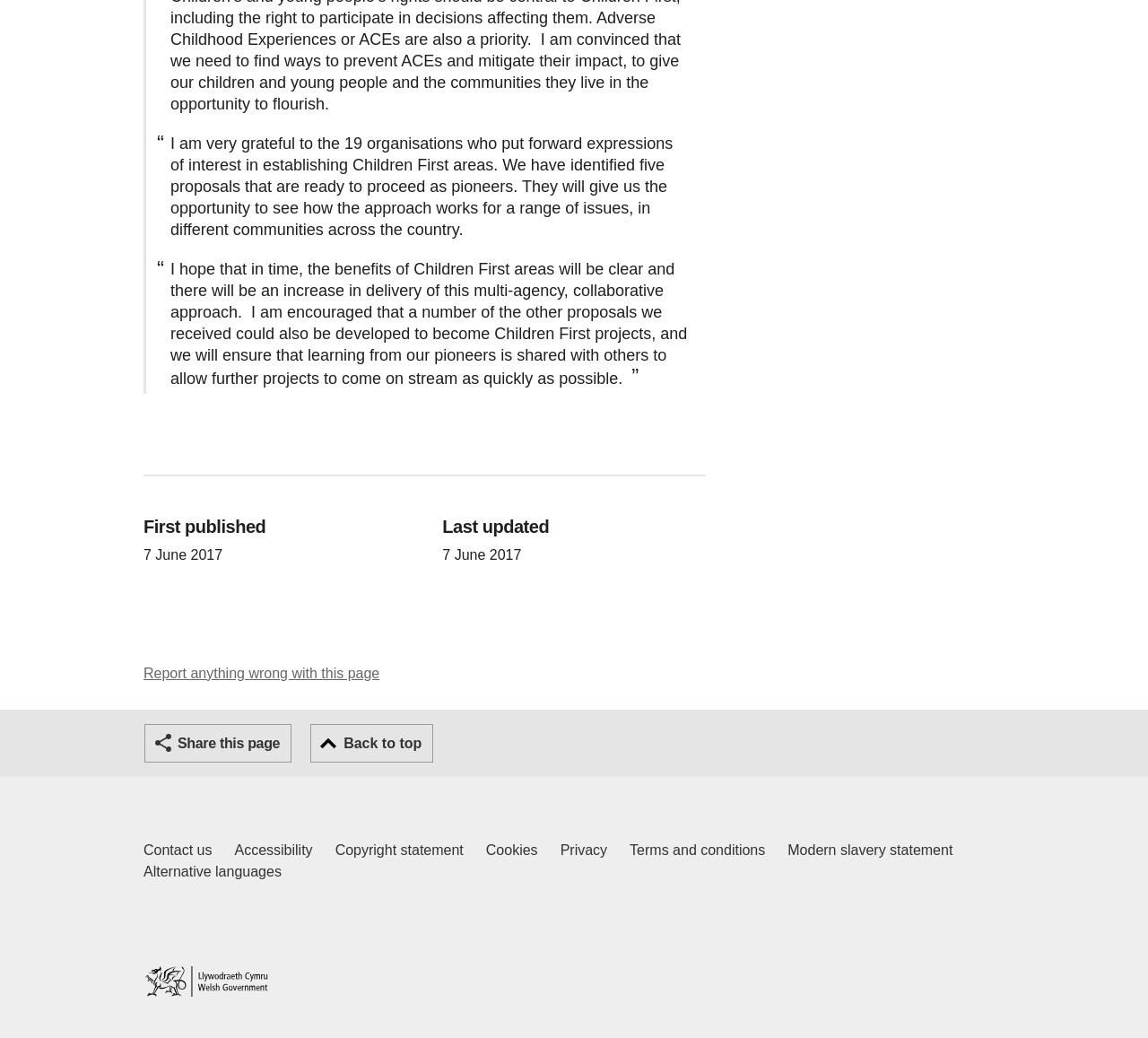Indicate the bounding box coordinates of the element that must be clicked to execute the instruction: "Contact us Welsh Government and our main services". The coordinates should be given as four float numbers between 0 and 1, i.e., [left, top, right, bottom].

[0.125, 0.809, 0.185, 0.83]